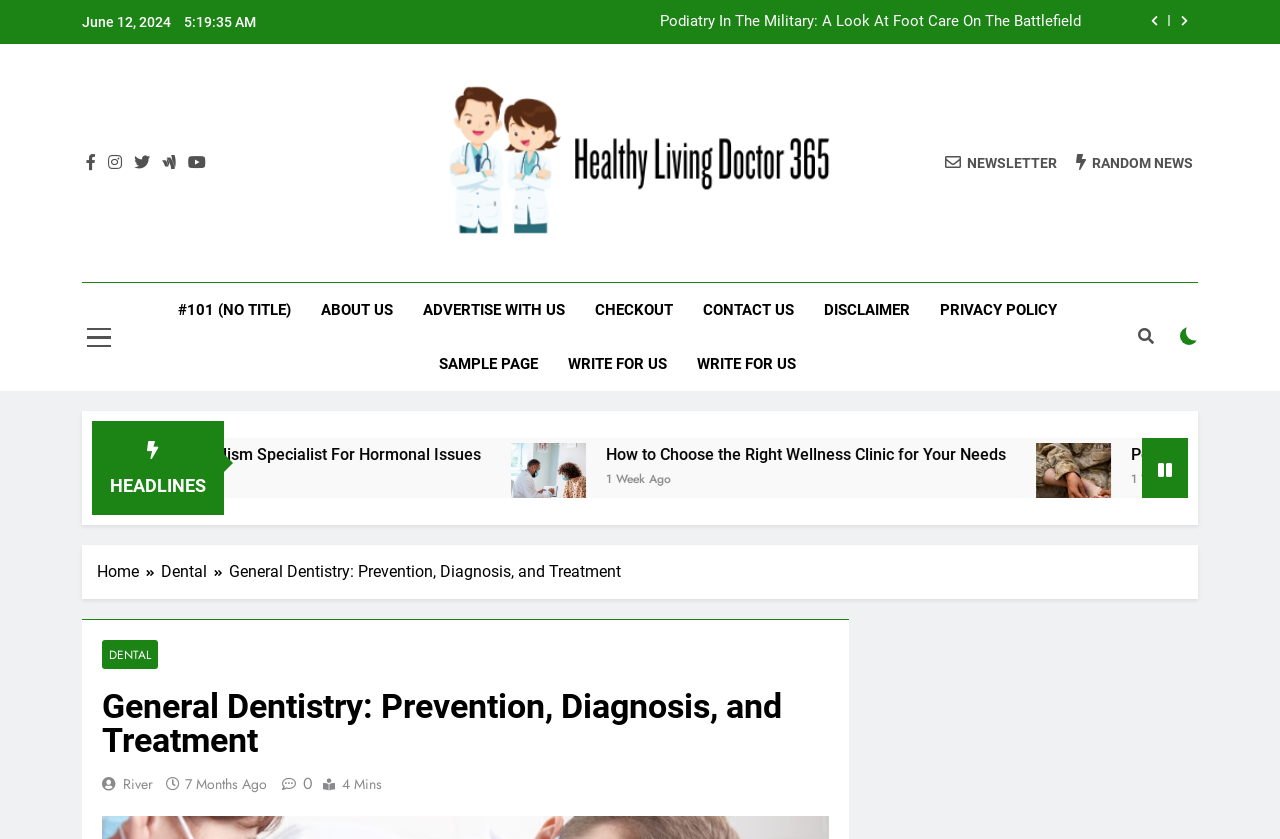Identify the bounding box coordinates of the clickable section necessary to follow the following instruction: "Read the article about podiatry in the military". The coordinates should be presented as four float numbers from 0 to 1, i.e., [left, top, right, bottom].

[0.326, 0.015, 0.845, 0.037]